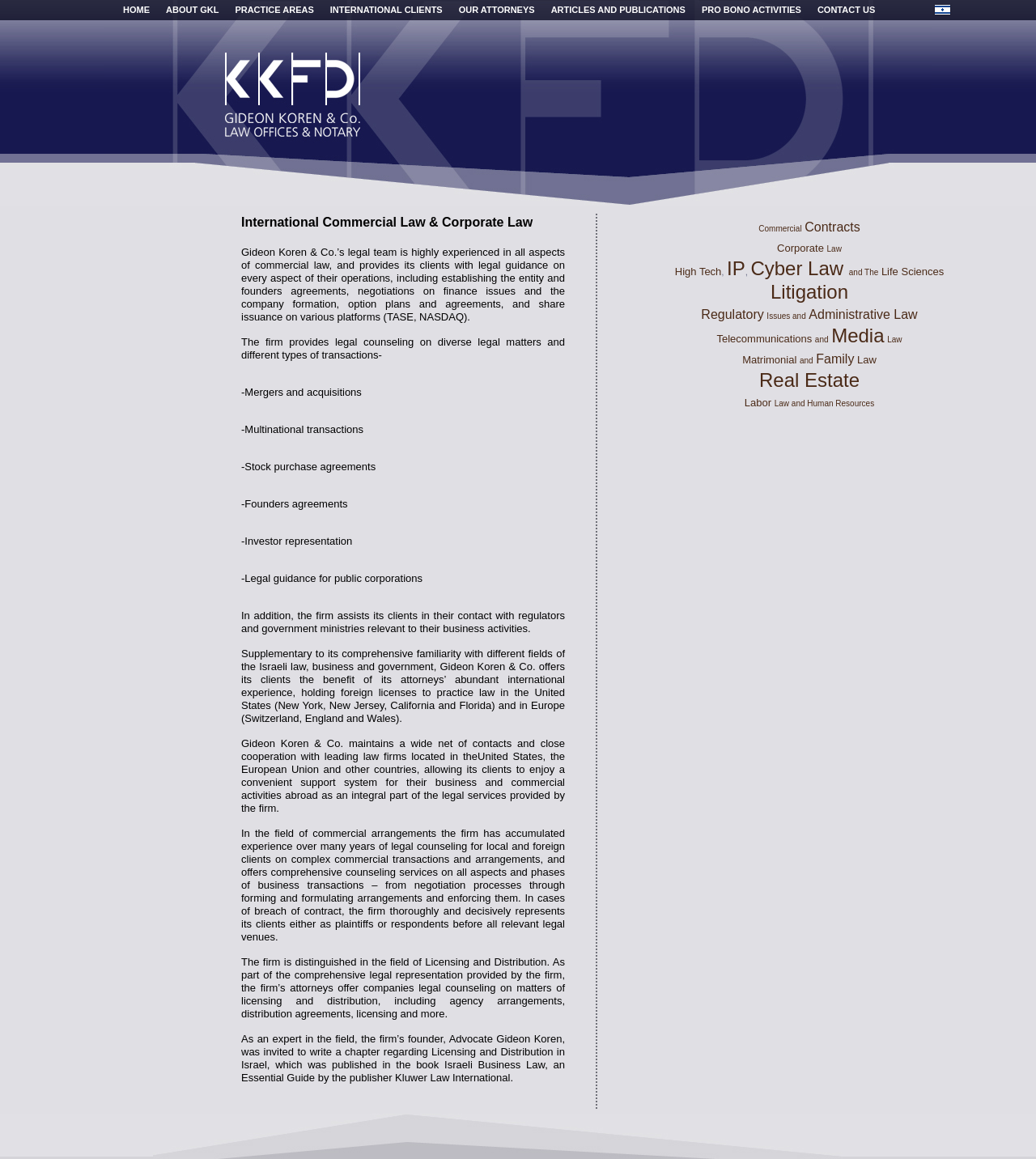Find the bounding box coordinates of the element to click in order to complete this instruction: "Click HOME". The bounding box coordinates must be four float numbers between 0 and 1, denoted as [left, top, right, bottom].

[0.119, 0.0, 0.145, 0.017]